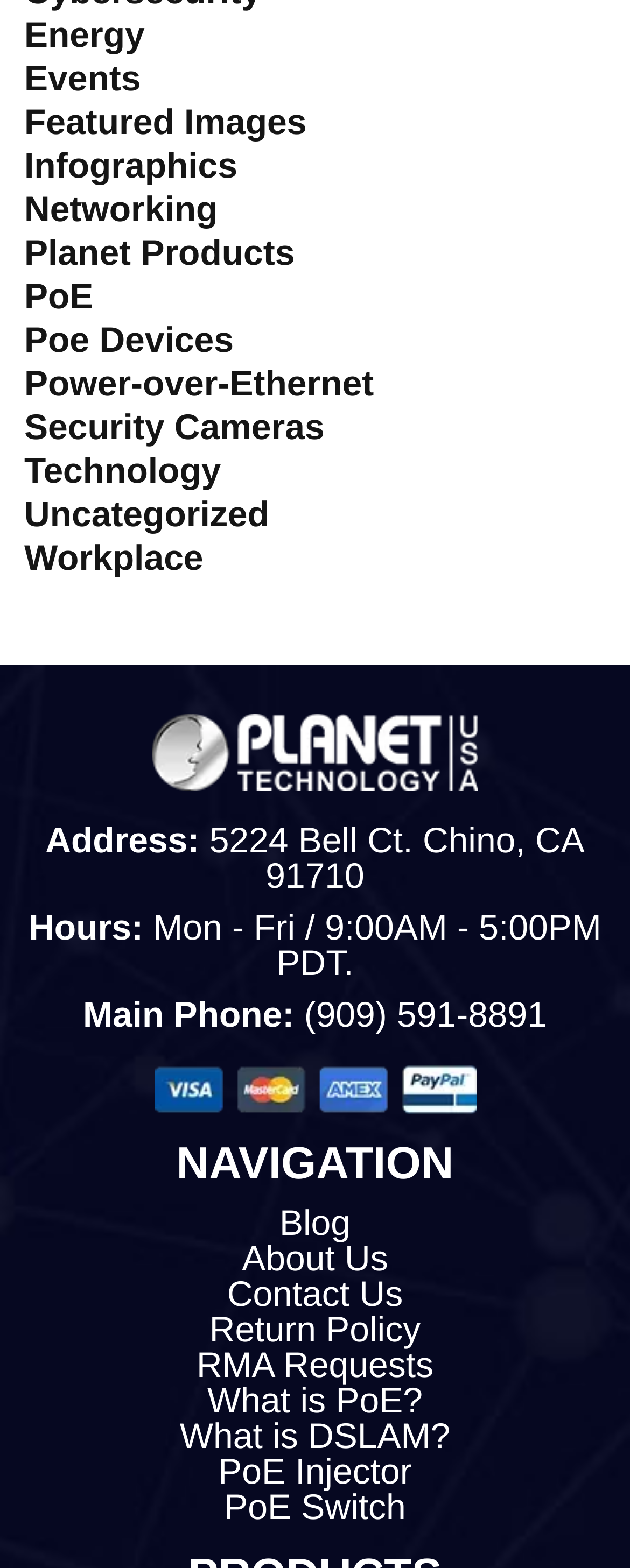What are the hours of operation for the company?
Please answer the question with a detailed response using the information from the screenshot.

I found the hours of operation by looking at the static text elements on the webpage. Specifically, I found the text 'Hours:' followed by the hours 'Mon - Fri / 9:00AM - 5:00PM PDT'.